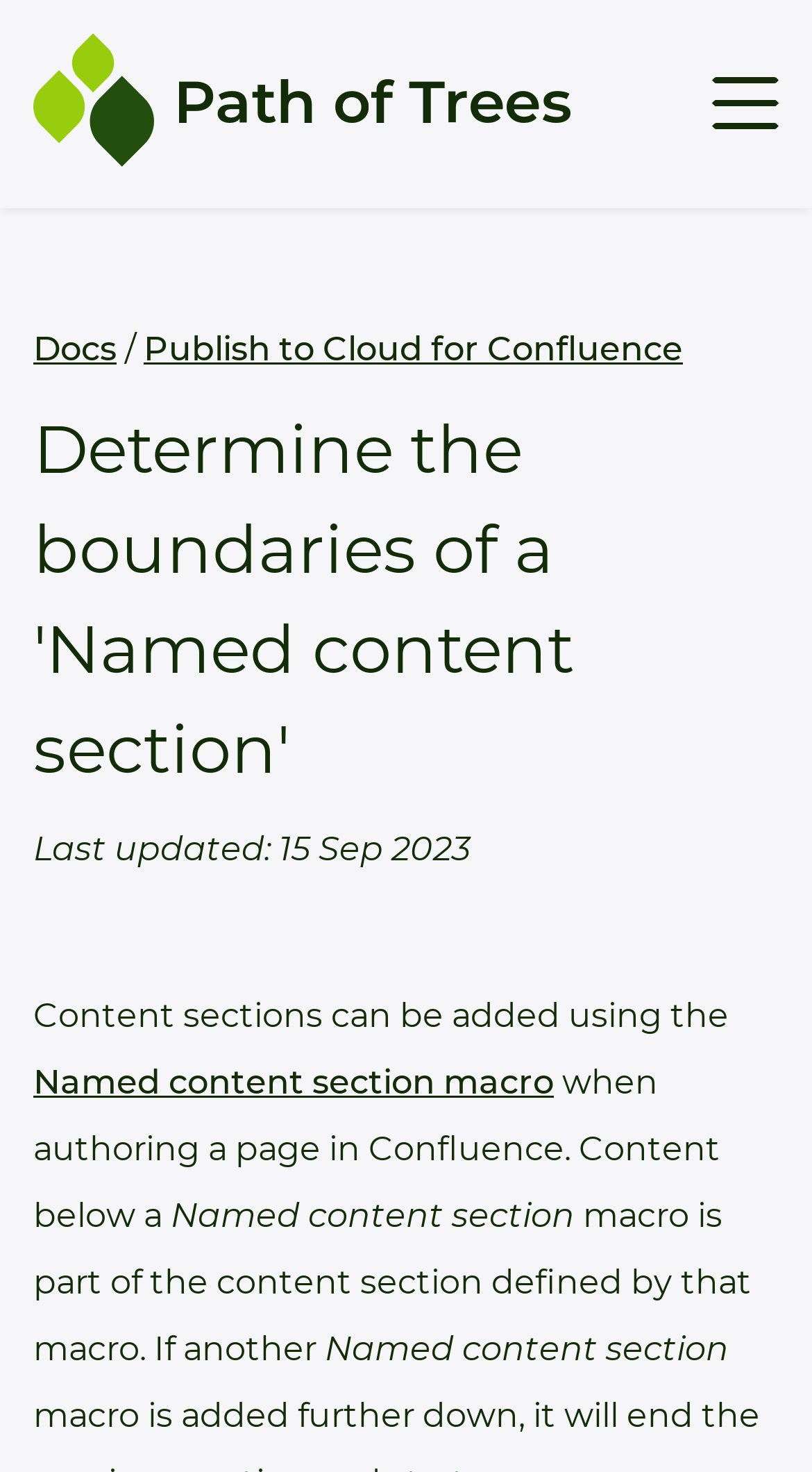Please identify the bounding box coordinates of the region to click in order to complete the task: "View Docs". The coordinates must be four float numbers between 0 and 1, specified as [left, top, right, bottom].

[0.041, 0.447, 0.172, 0.481]